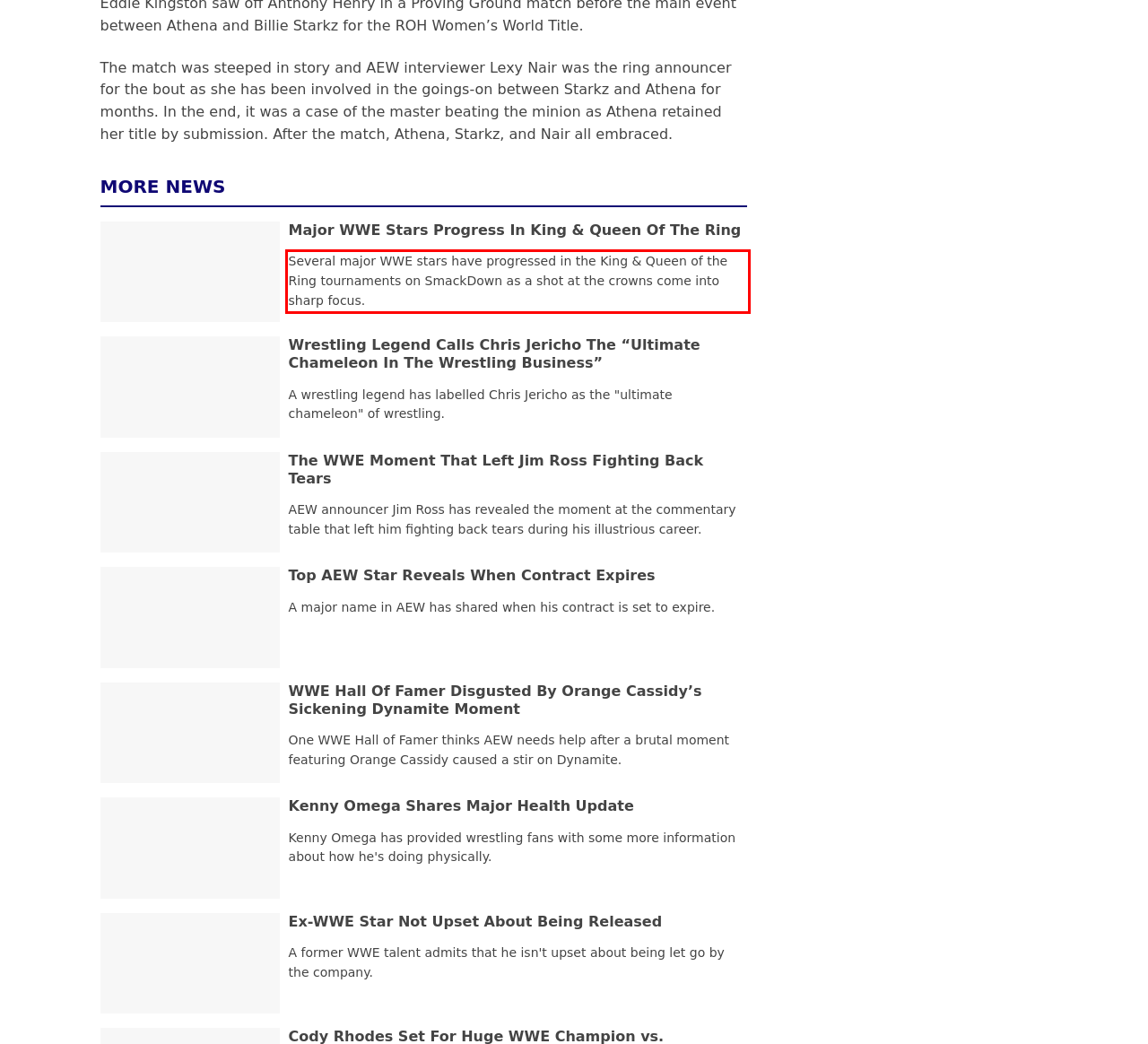You have a webpage screenshot with a red rectangle surrounding a UI element. Extract the text content from within this red bounding box.

Several major WWE stars have progressed in the King & Queen of the Ring tournaments on SmackDown as a shot at the crowns come into sharp focus.